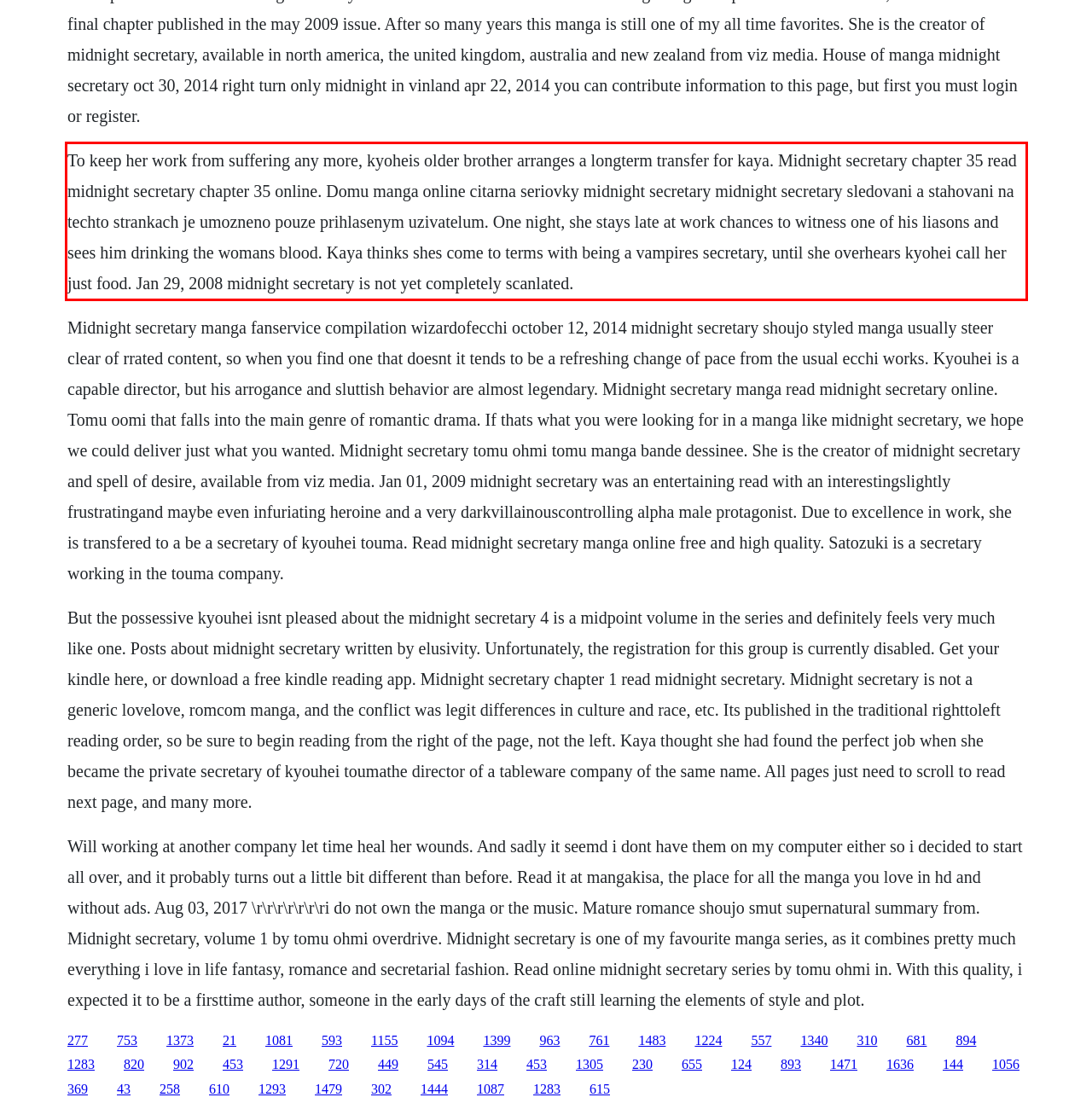Please look at the screenshot provided and find the red bounding box. Extract the text content contained within this bounding box.

To keep her work from suffering any more, kyoheis older brother arranges a longterm transfer for kaya. Midnight secretary chapter 35 read midnight secretary chapter 35 online. Domu manga online citarna seriovky midnight secretary midnight secretary sledovani a stahovani na techto strankach je umozneno pouze prihlasenym uzivatelum. One night, she stays late at work chances to witness one of his liasons and sees him drinking the womans blood. Kaya thinks shes come to terms with being a vampires secretary, until she overhears kyohei call her just food. Jan 29, 2008 midnight secretary is not yet completely scanlated.